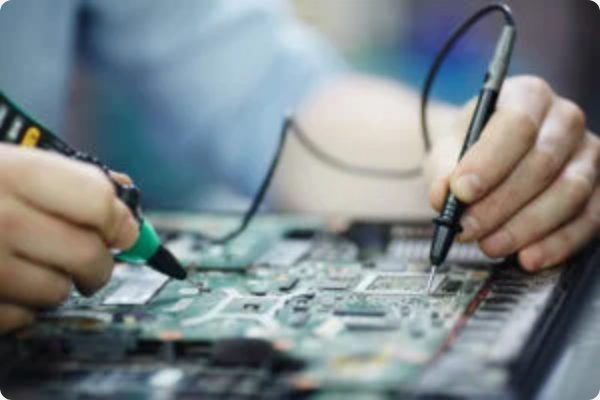Describe every aspect of the image in detail.

The image depicts a technician engaged in the intricate process of repairing a computer motherboard. With precision, the individual uses two electronic testing tools – one in each hand. The tool in the left hand has a green tip, while the right hand holds a pen-like probe, both aimed at different components on the motherboard. This scene exemplifies the hands-on repair work that reflects years of expertise in computer support. The blurred background suggests a busy repair workspace, emphasizing the focus and skill required in on-site computer maintenance, a service offered by companies like Frozen Computers. This image captures not just the technical aspect but also the dedication to providing prompt and effective responses to technological issues, ensuring that customers receive reliable support in a hassle-free manner.